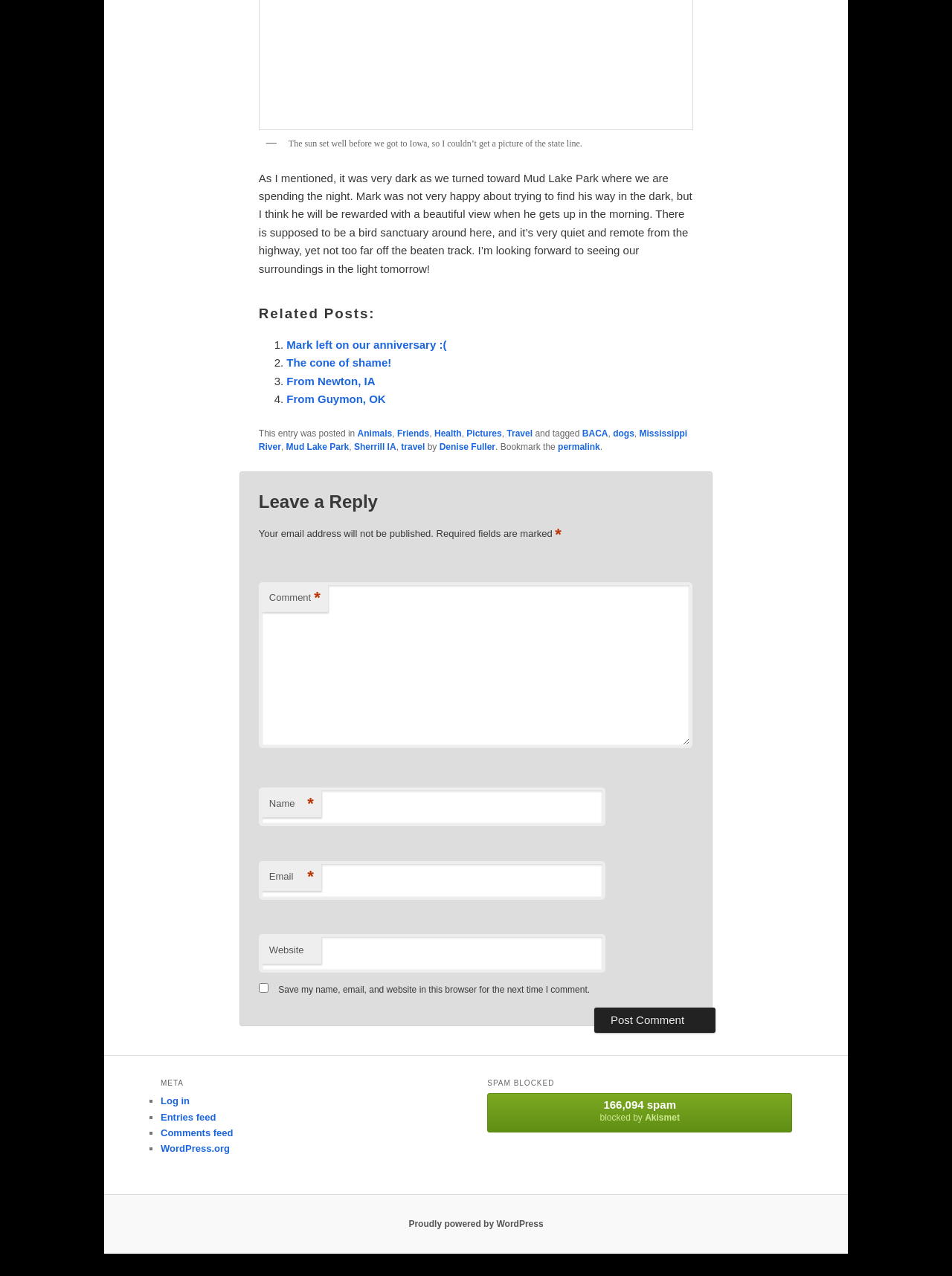What is the software powering this website?
Look at the image and respond with a one-word or short phrase answer.

WordPress